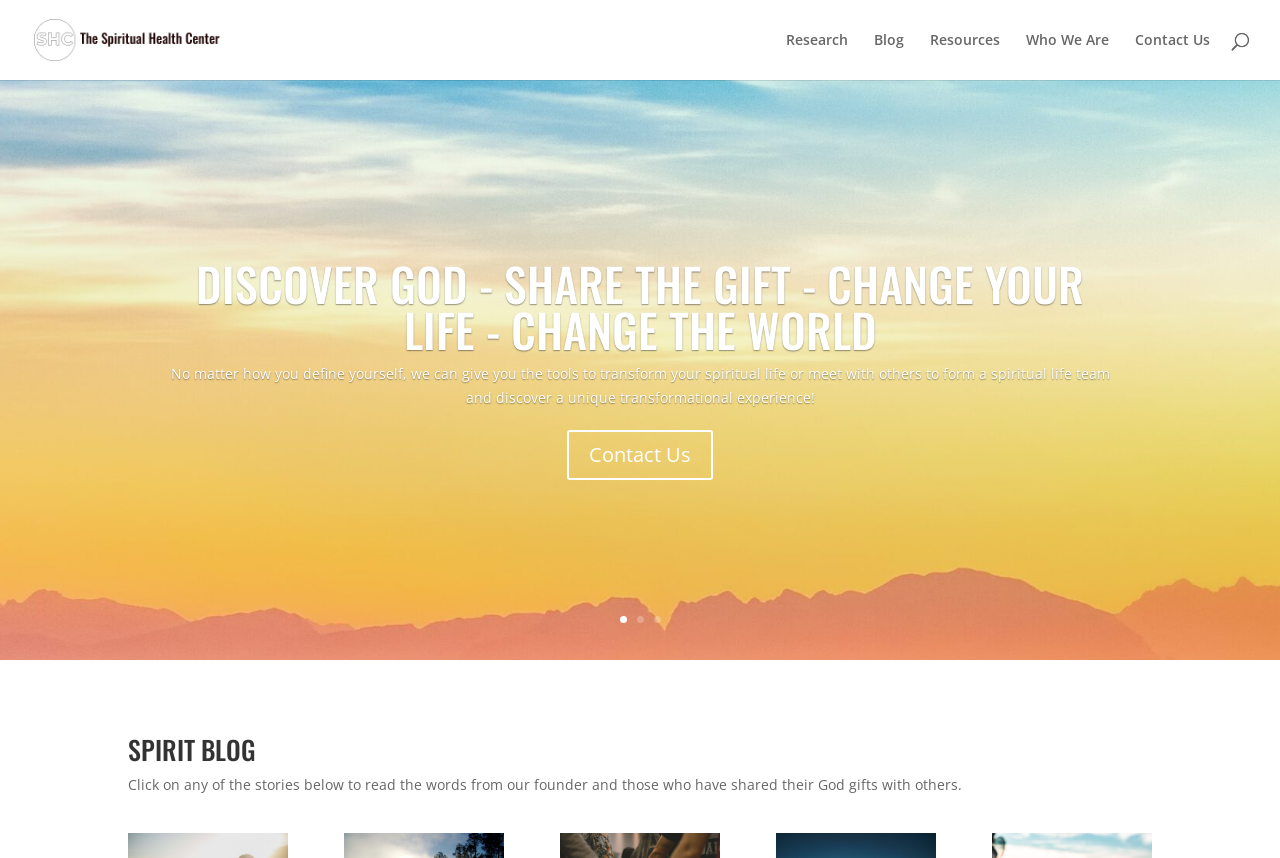Give a succinct answer to this question in a single word or phrase: 
How many links are in the top navigation menu?

6